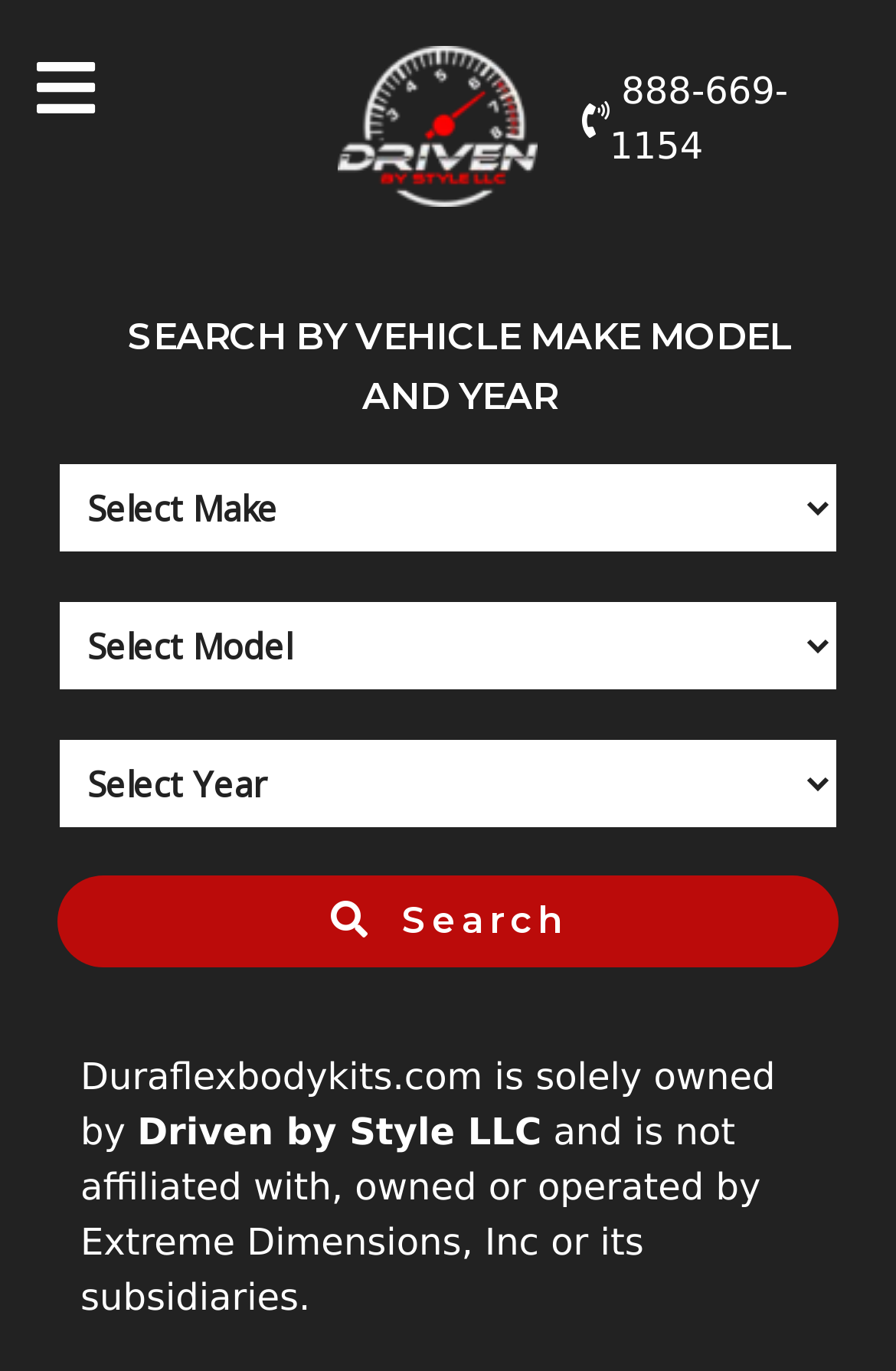What is the phone number for customer support?
Please give a detailed answer to the question using the information shown in the image.

I found the phone number by looking at the static text element on the top right corner of the webpage, which displays the phone number as '888-669-1154'.